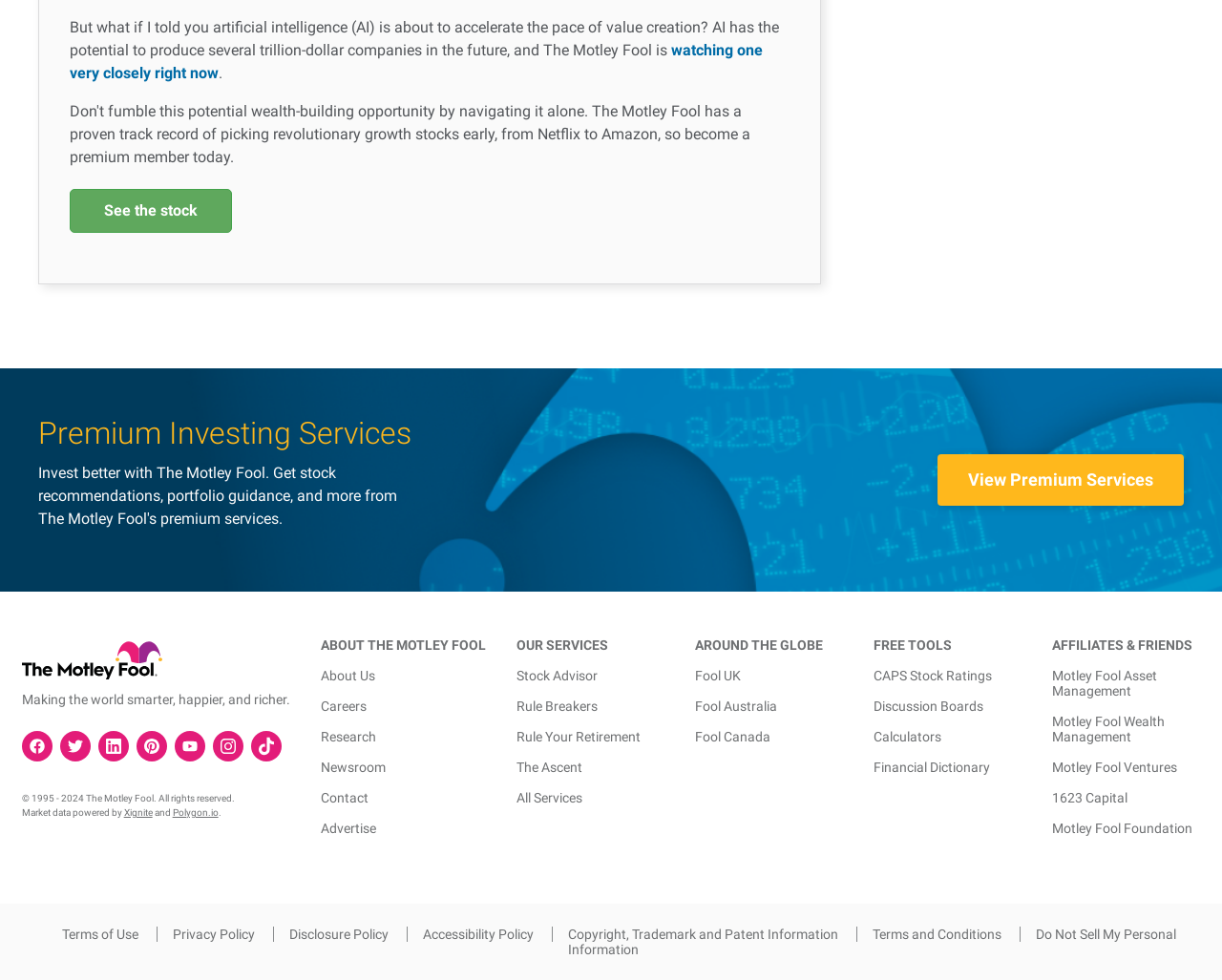What is the main topic of this webpage?
Please provide a comprehensive and detailed answer to the question.

Based on the content of the webpage, it appears to be focused on investing and financial services, with links to various premium services and tools.